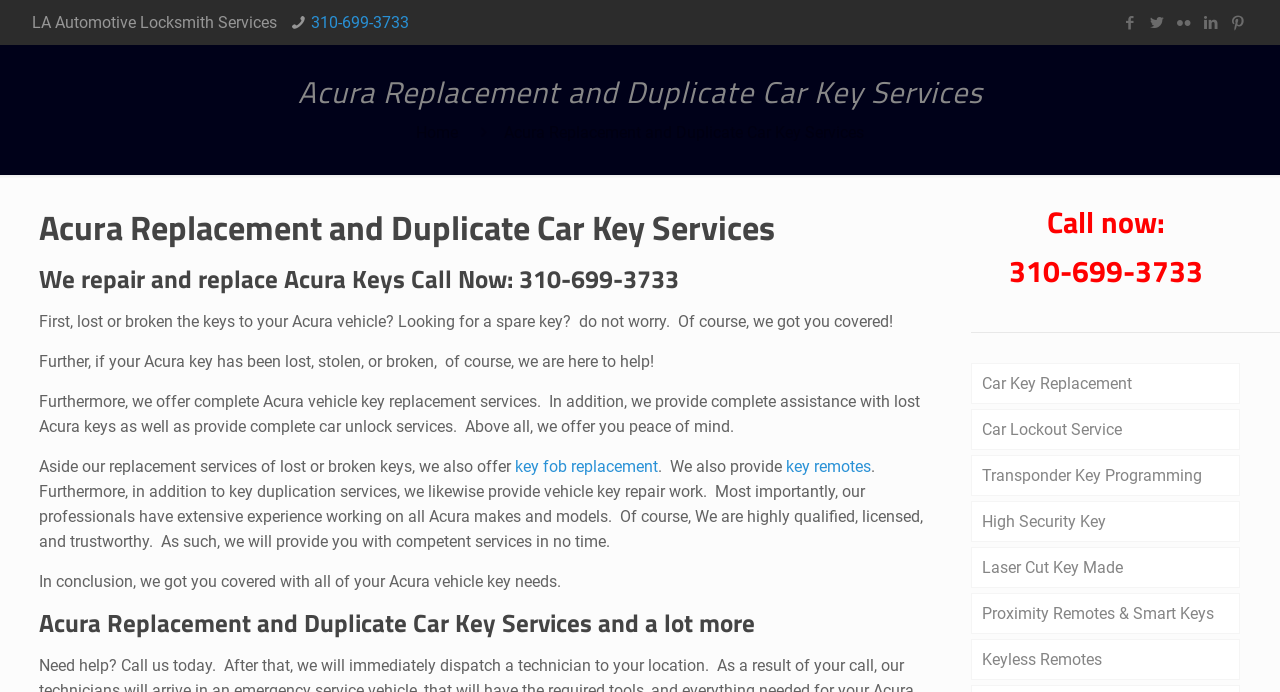Find the bounding box coordinates of the clickable element required to execute the following instruction: "Click on the 'Post Comment' button". Provide the coordinates as four float numbers between 0 and 1, i.e., [left, top, right, bottom].

None